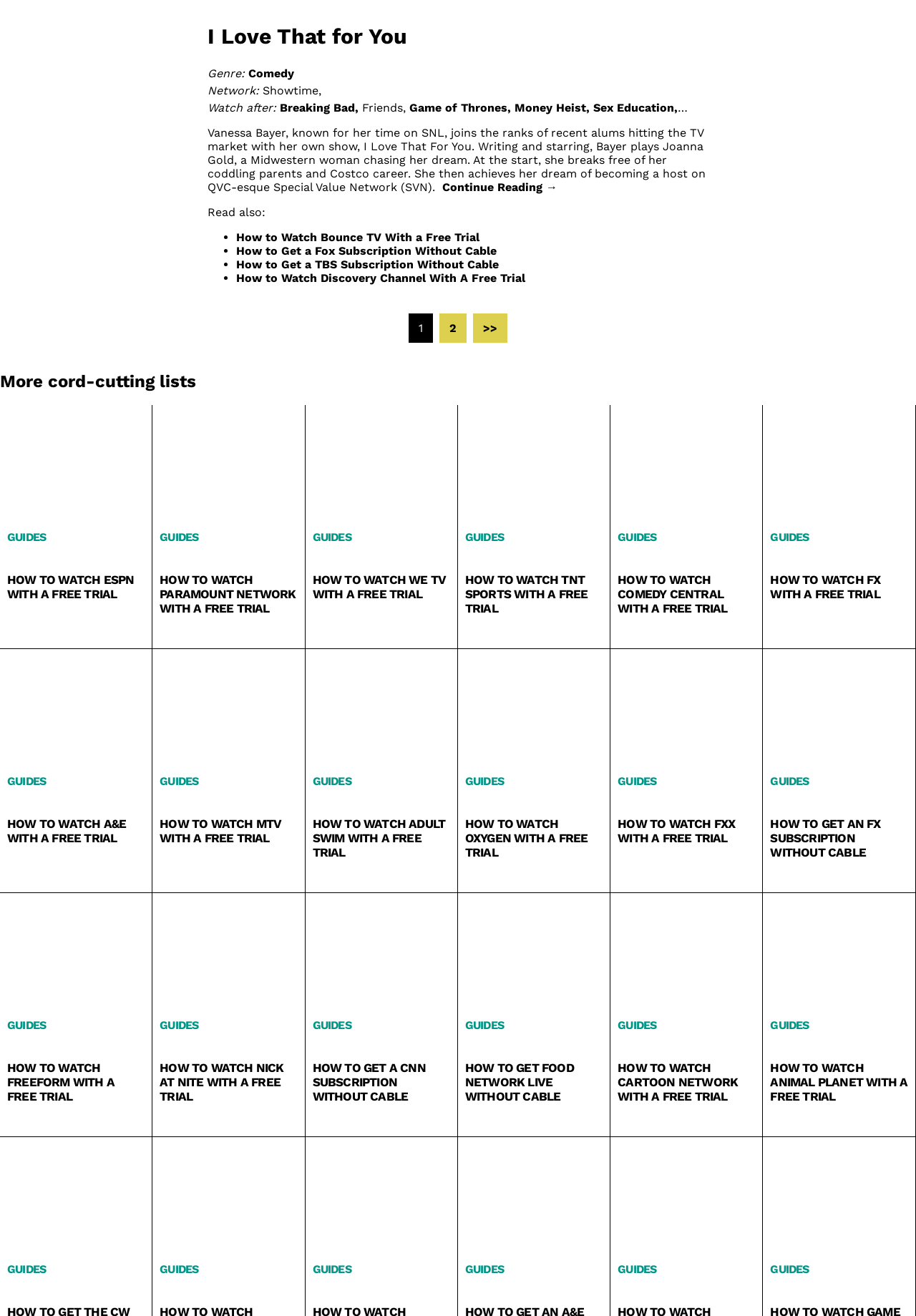Consider the image and give a detailed and elaborate answer to the question: 
How many guides are listed on the webpage?

The answer can be found by counting the number of guides listed on the webpage. There are 8 guides listed, each with a heading that starts with 'HOW TO WATCH'.